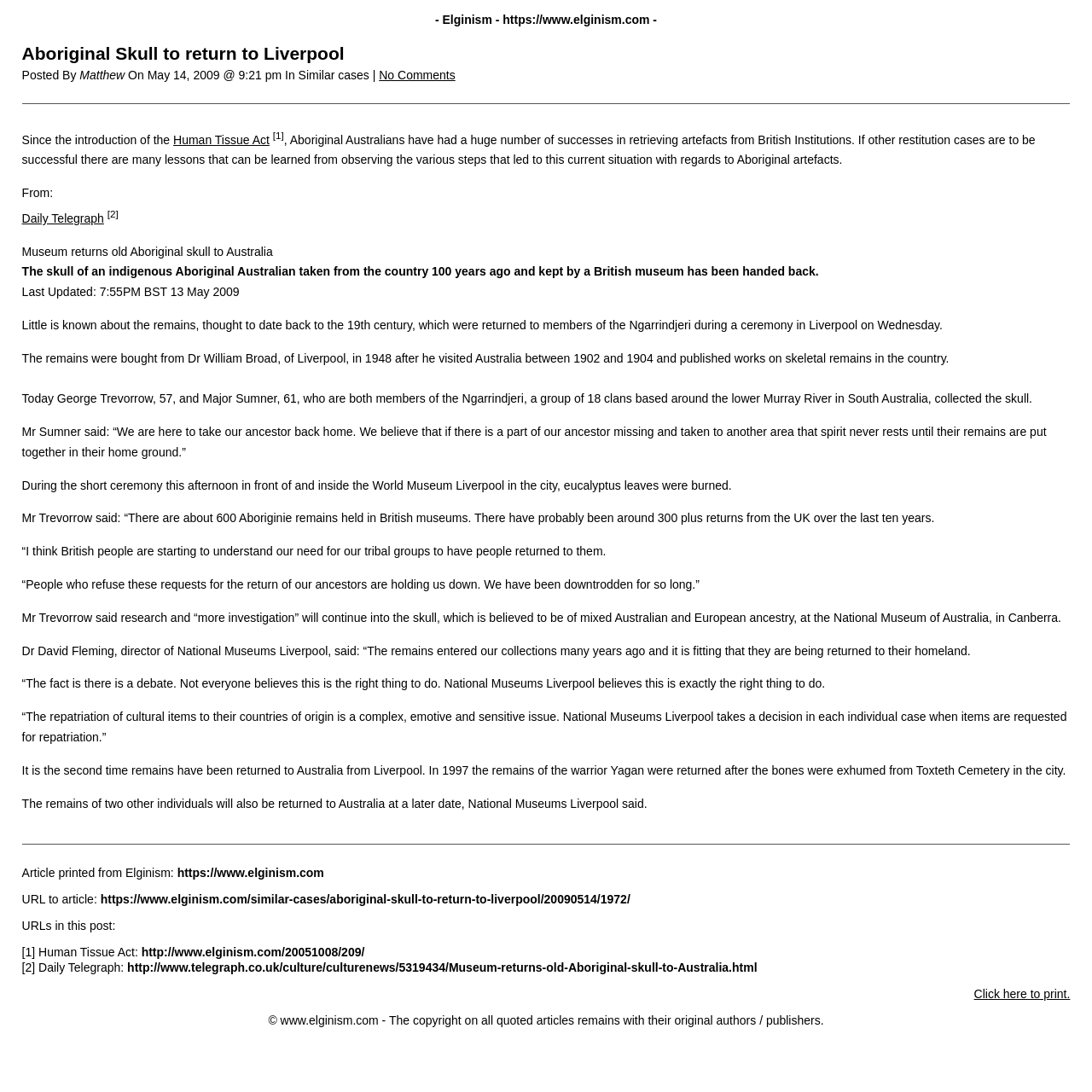Bounding box coordinates are to be given in the format (top-left x, top-left y, bottom-right x, bottom-right y). All values must be floating point numbers between 0 and 1. Provide the bounding box coordinate for the UI element described as: Human Tissue Act

[0.159, 0.122, 0.247, 0.134]